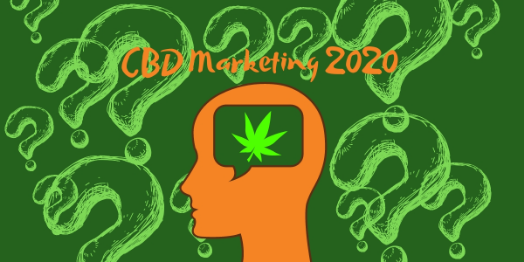Carefully observe the image and respond to the question with a detailed answer:
What surrounds the head in the image?

The image showcases various question marks in a lighter green surrounding the head, illustrating the curiosity and inquiries surrounding the burgeoning CBD industry in 2020.